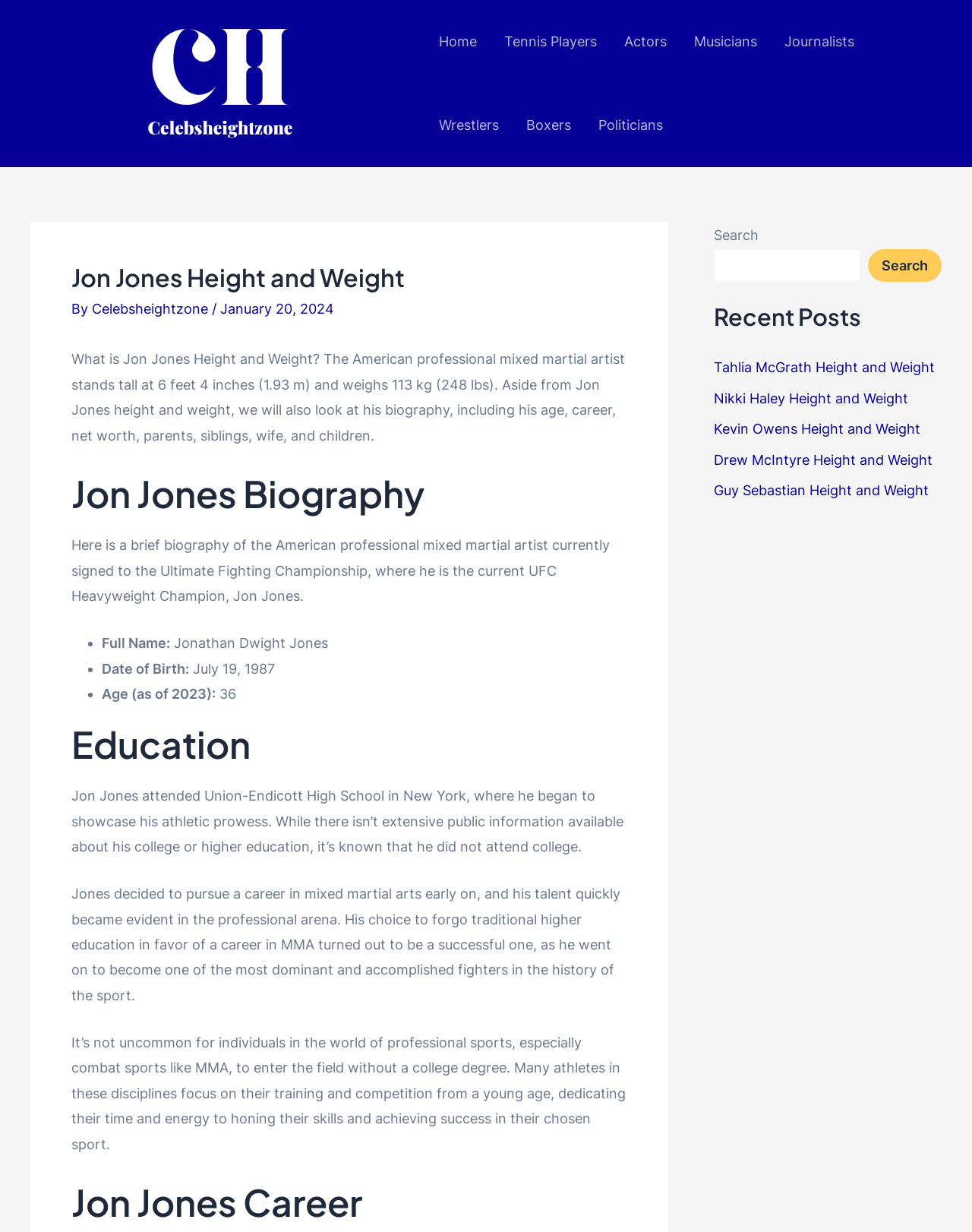Determine the bounding box coordinates of the clickable region to execute the instruction: "Read about Jon Jones Biography". The coordinates should be four float numbers between 0 and 1, denoted as [left, top, right, bottom].

[0.073, 0.382, 0.645, 0.42]